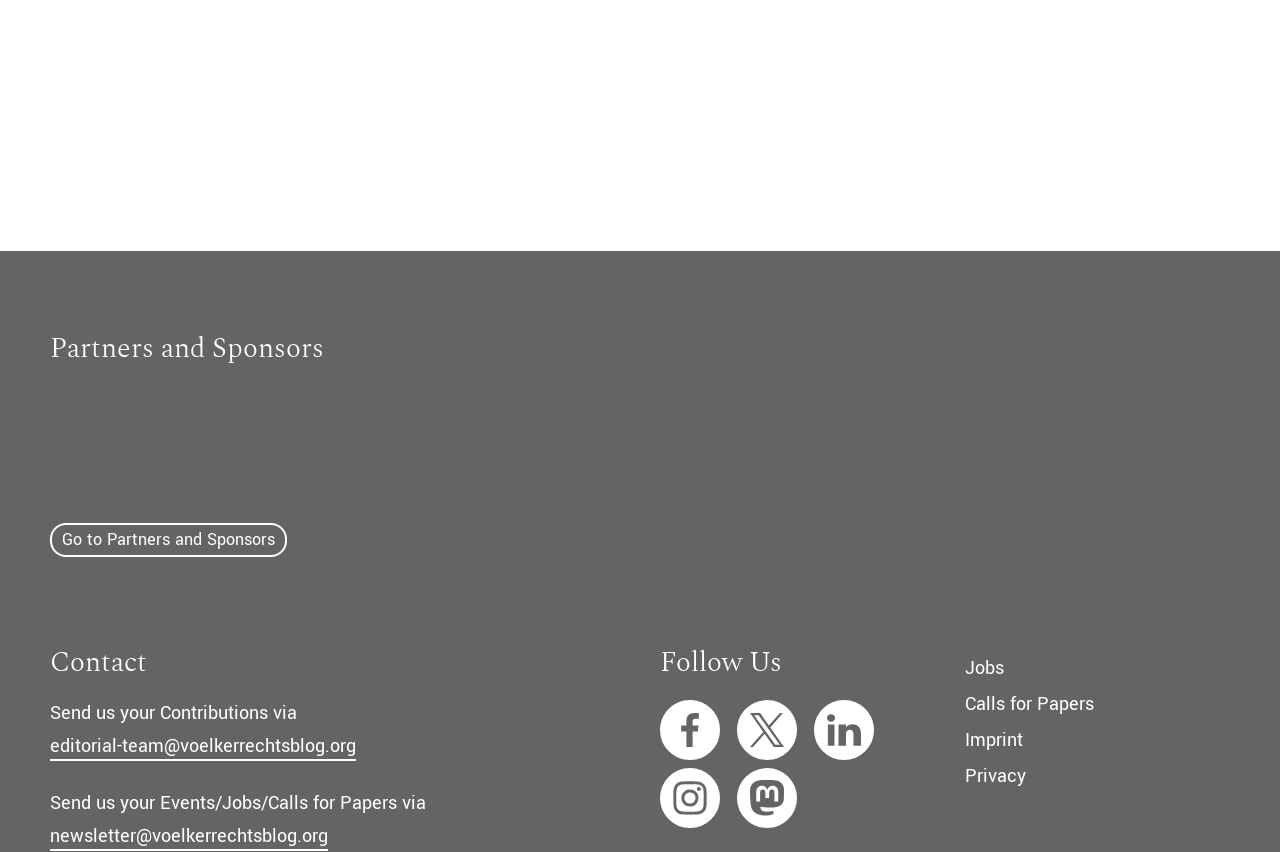Indicate the bounding box coordinates of the element that must be clicked to execute the instruction: "View the guidelines for reviews". The coordinates should be given as four float numbers between 0 and 1, i.e., [left, top, right, bottom].

[0.039, 0.0, 0.17, 0.027]